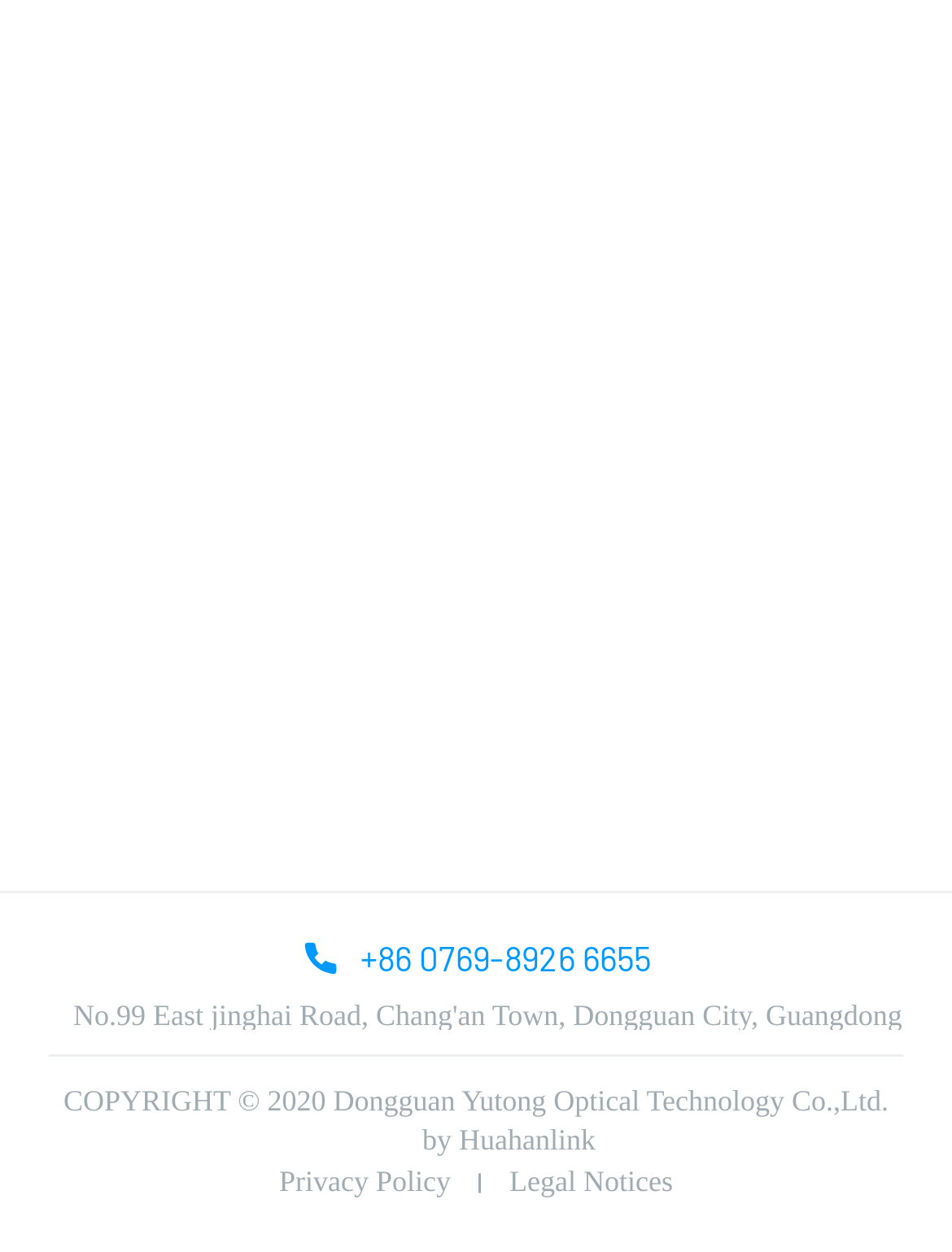Respond with a single word or phrase to the following question: Is there an image in the footer?

Yes